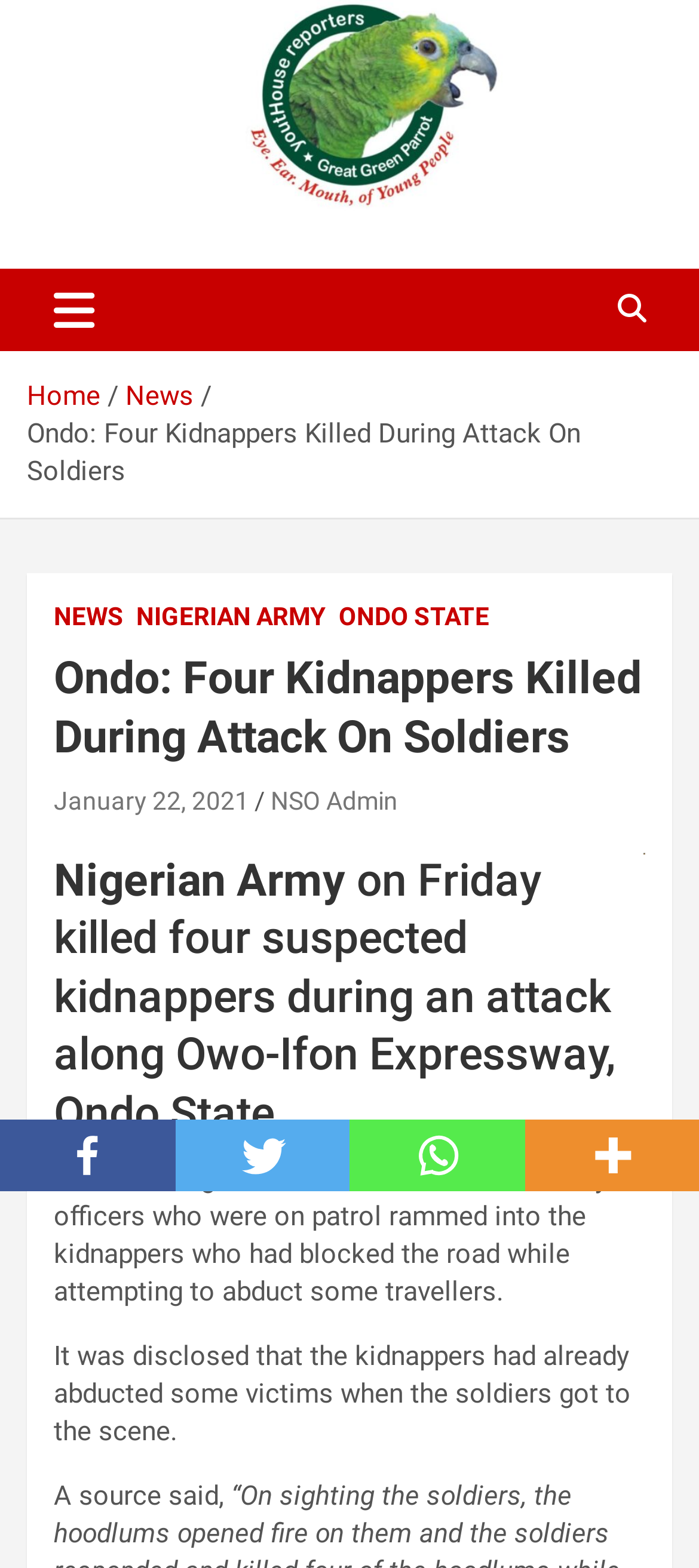Provide the bounding box coordinates of the section that needs to be clicked to accomplish the following instruction: "Click on the 'youtHouse reporters' link."

[0.038, 0.156, 0.749, 0.196]